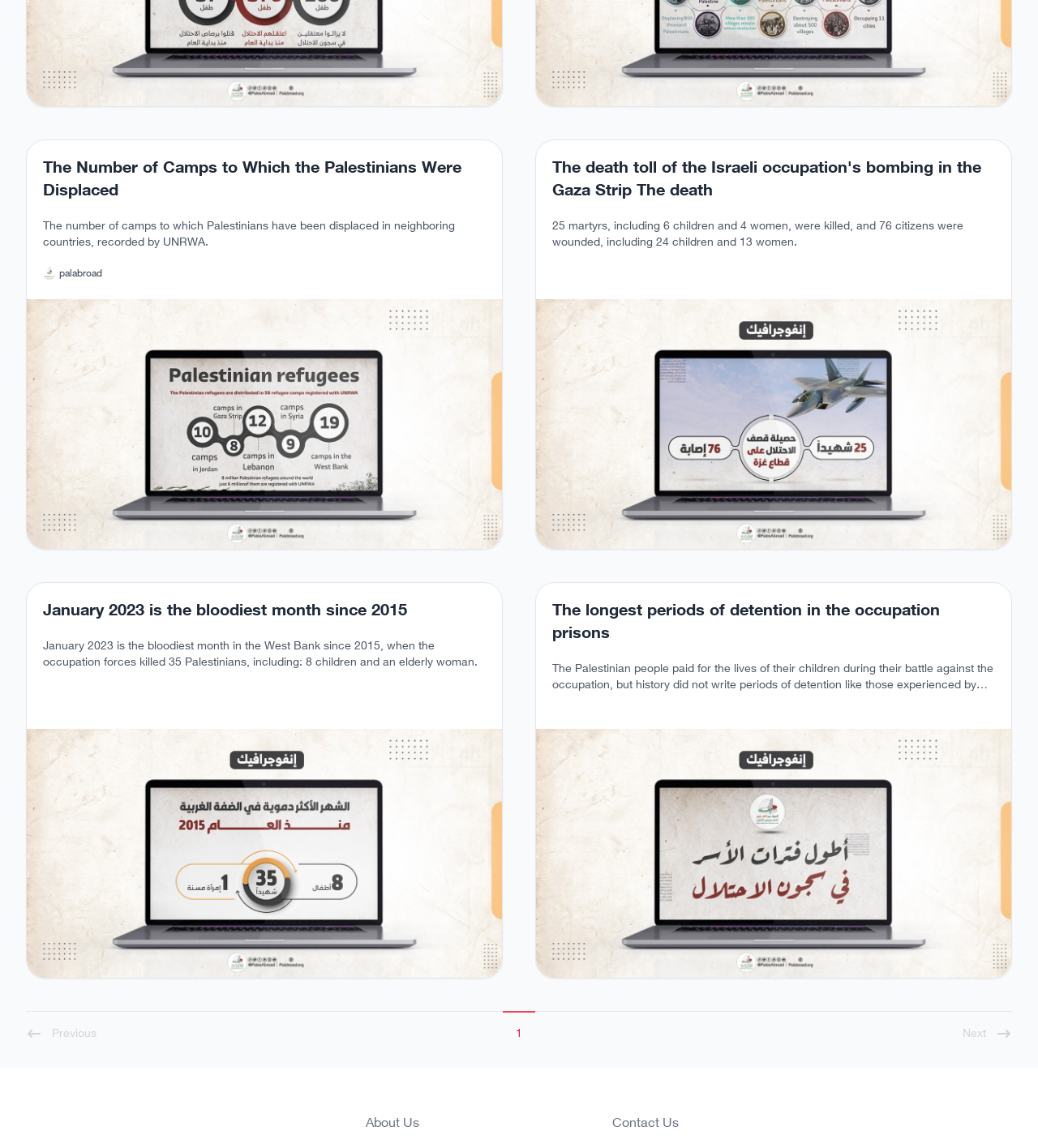Find the bounding box coordinates of the element's region that should be clicked in order to follow the given instruction: "Learn about January 2023 being the bloodiest month since 2015". The coordinates should consist of four float numbers between 0 and 1, i.e., [left, top, right, bottom].

[0.041, 0.522, 0.468, 0.541]